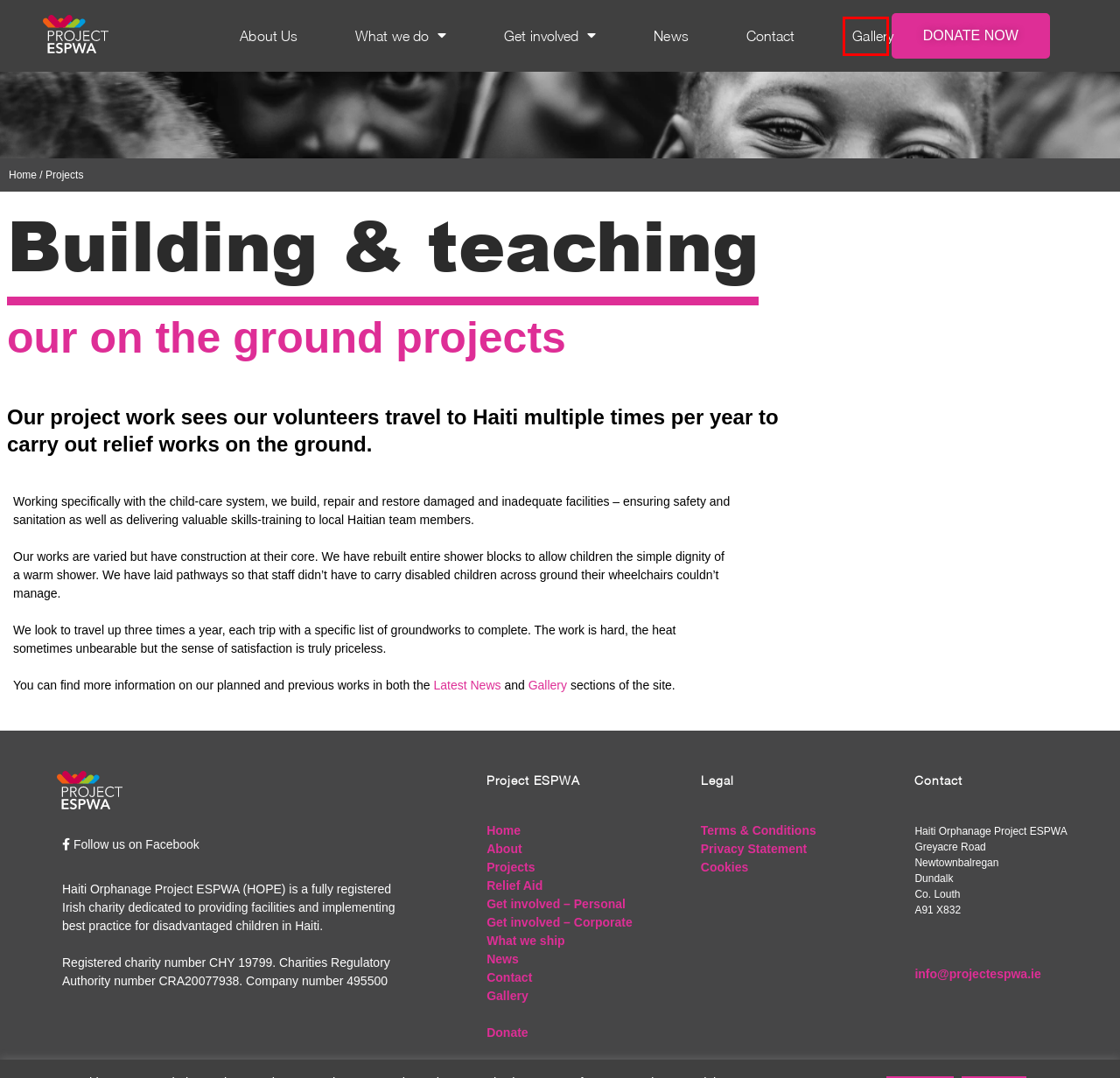You’re provided with a screenshot of a webpage that has a red bounding box around an element. Choose the best matching webpage description for the new page after clicking the element in the red box. The options are:
A. Terms and Conditions - Haiti Orphanage Project ESPWA
B. Get Involved - Haiti Orphanage Project ESPWA
C. Gallery - Haiti Orphanage Project ESPWA
D. News - Haiti Orphanage Project ESPWA
E. Donations - Haiti Orphanage Project ESPWA
F. Contact - Haiti Orphanage Project ESPWA
G. Relief Aid - Haiti Orphanage Project ESPWA
H. Donate - Haiti Orphanage Project ESPWA

C